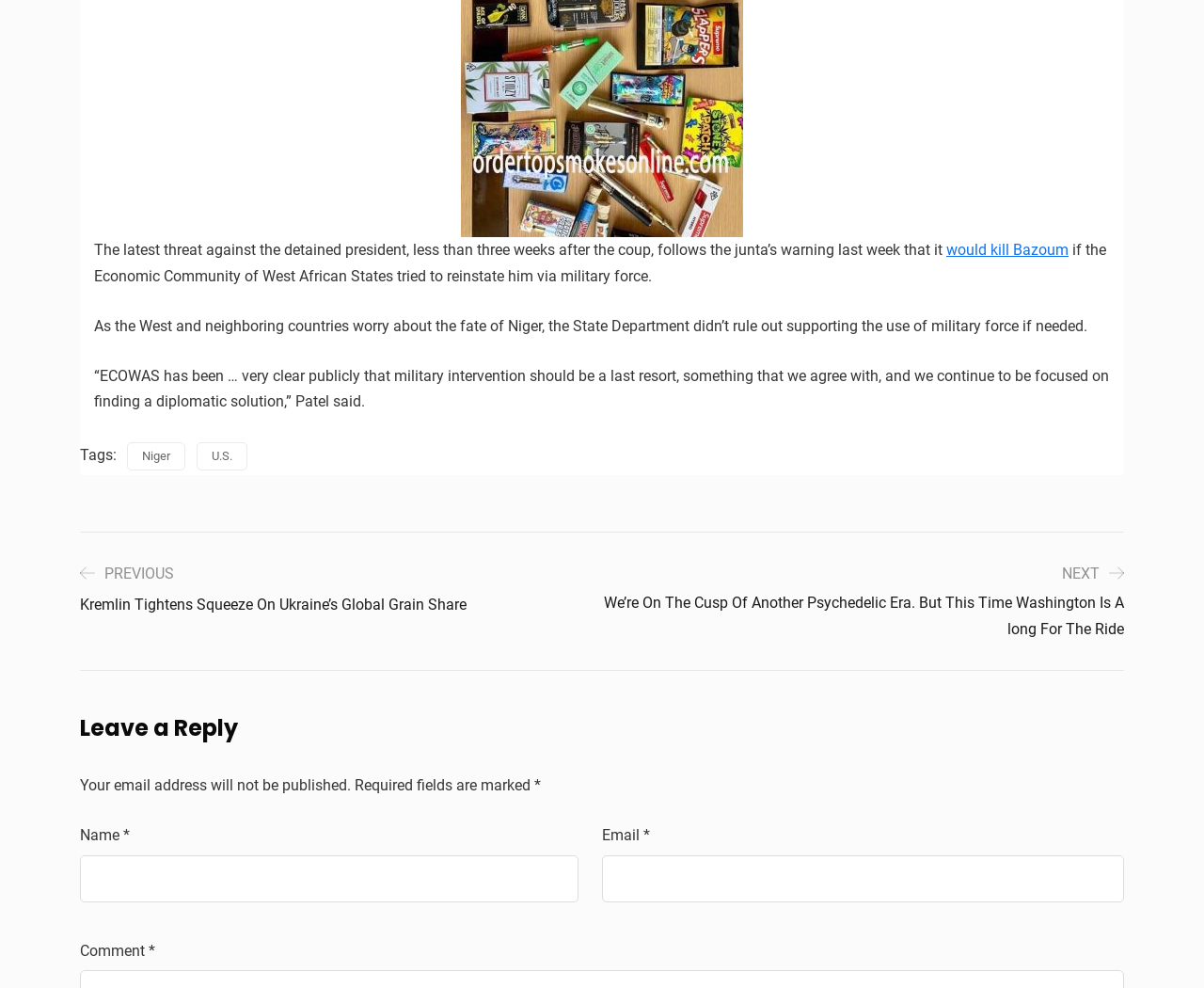What is the topic of the article?
Please provide an in-depth and detailed response to the question.

The topic of the article can be inferred from the text content, which mentions 'Niger' and 'U.S.' in the context of a coup and potential military intervention.